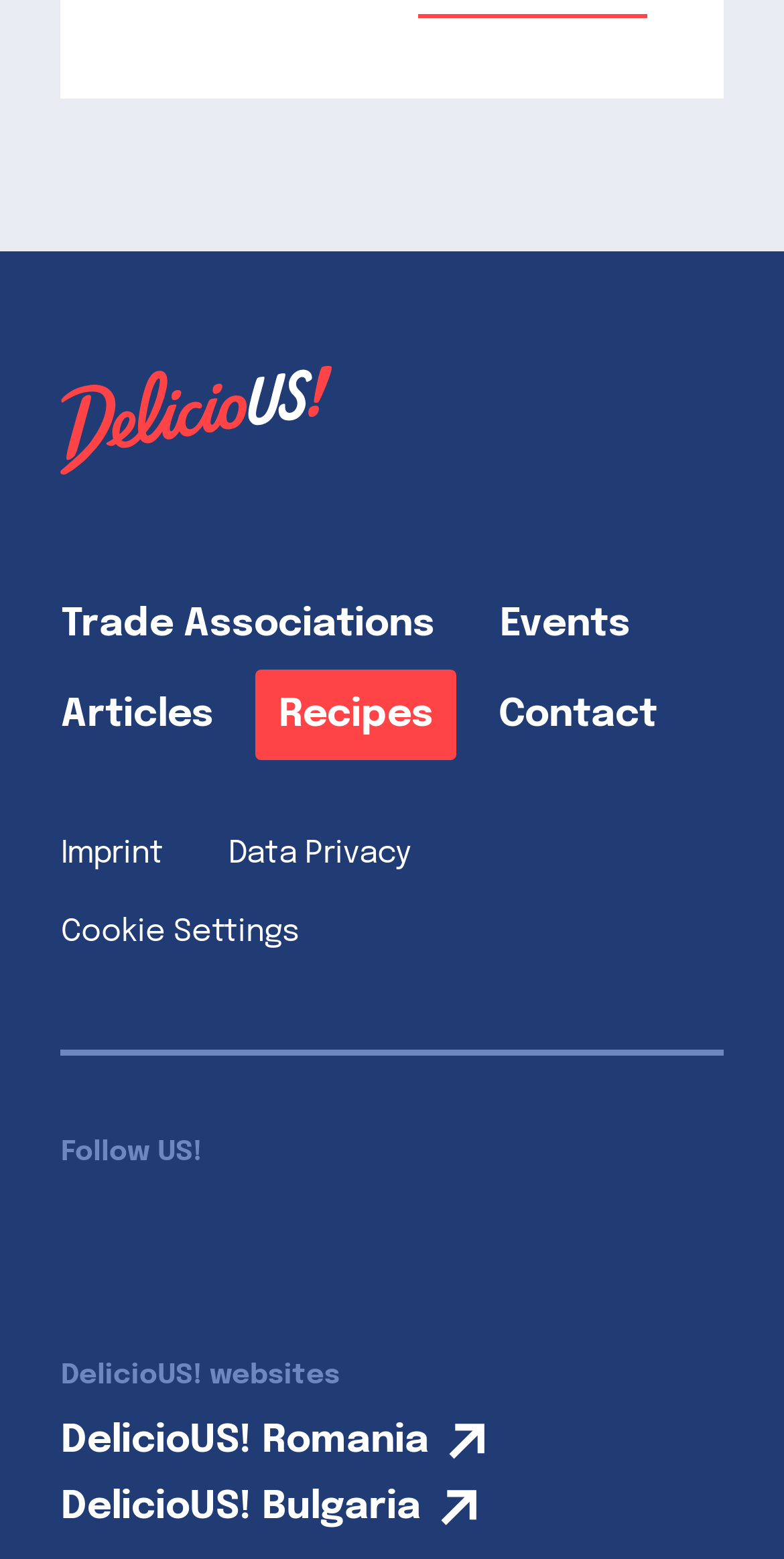How many DelicioUS! websites are listed?
Can you offer a detailed and complete answer to this question?

I looked at the section that lists DelicioUS! websites and found two links: DelicioUS! Romania and DelicioUS! Bulgaria.